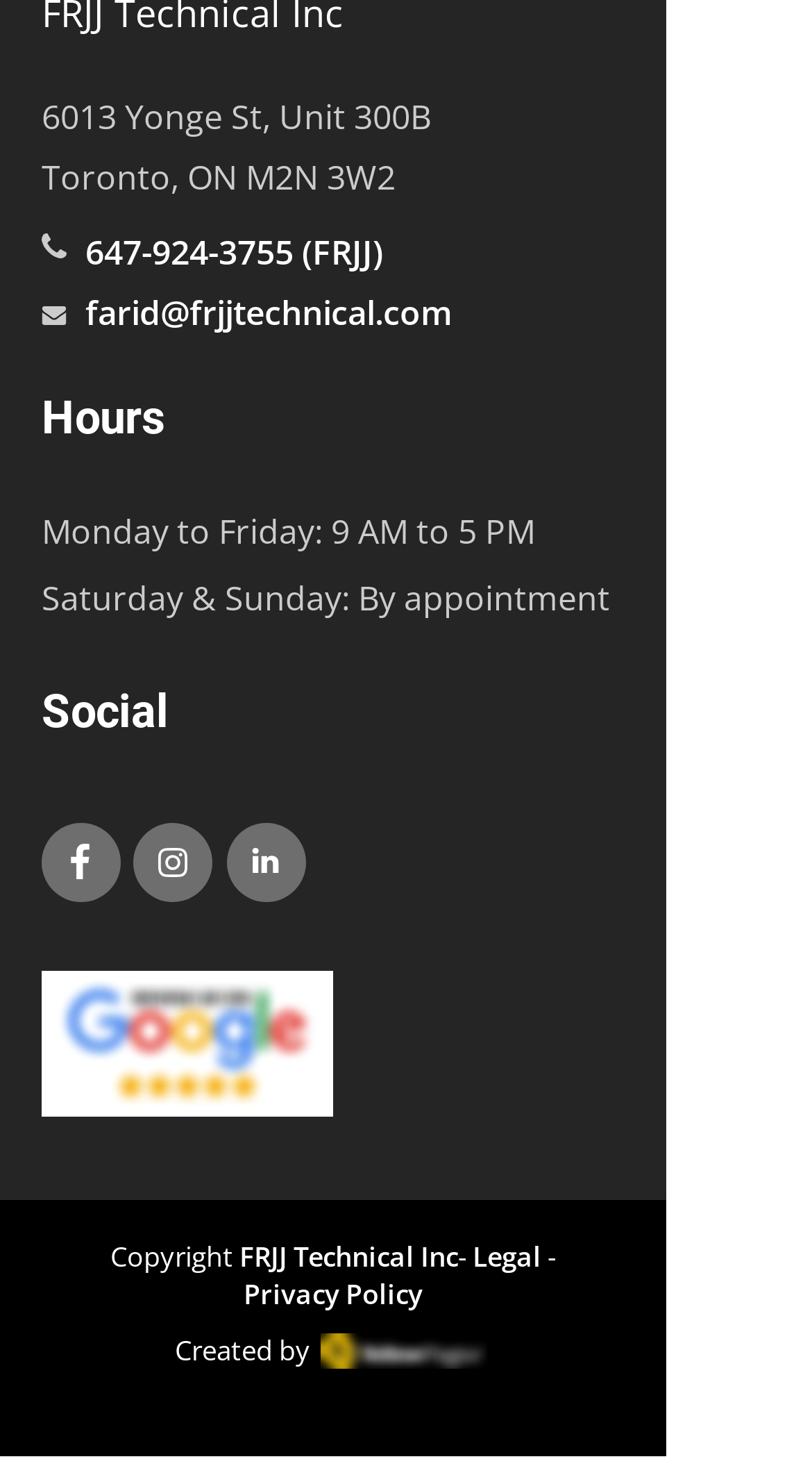How many social media links are there?
Analyze the image and deliver a detailed answer to the question.

The social media links can be found on the webpage, where there are three link elements with no text, but with bounding box coordinates indicating their positions.